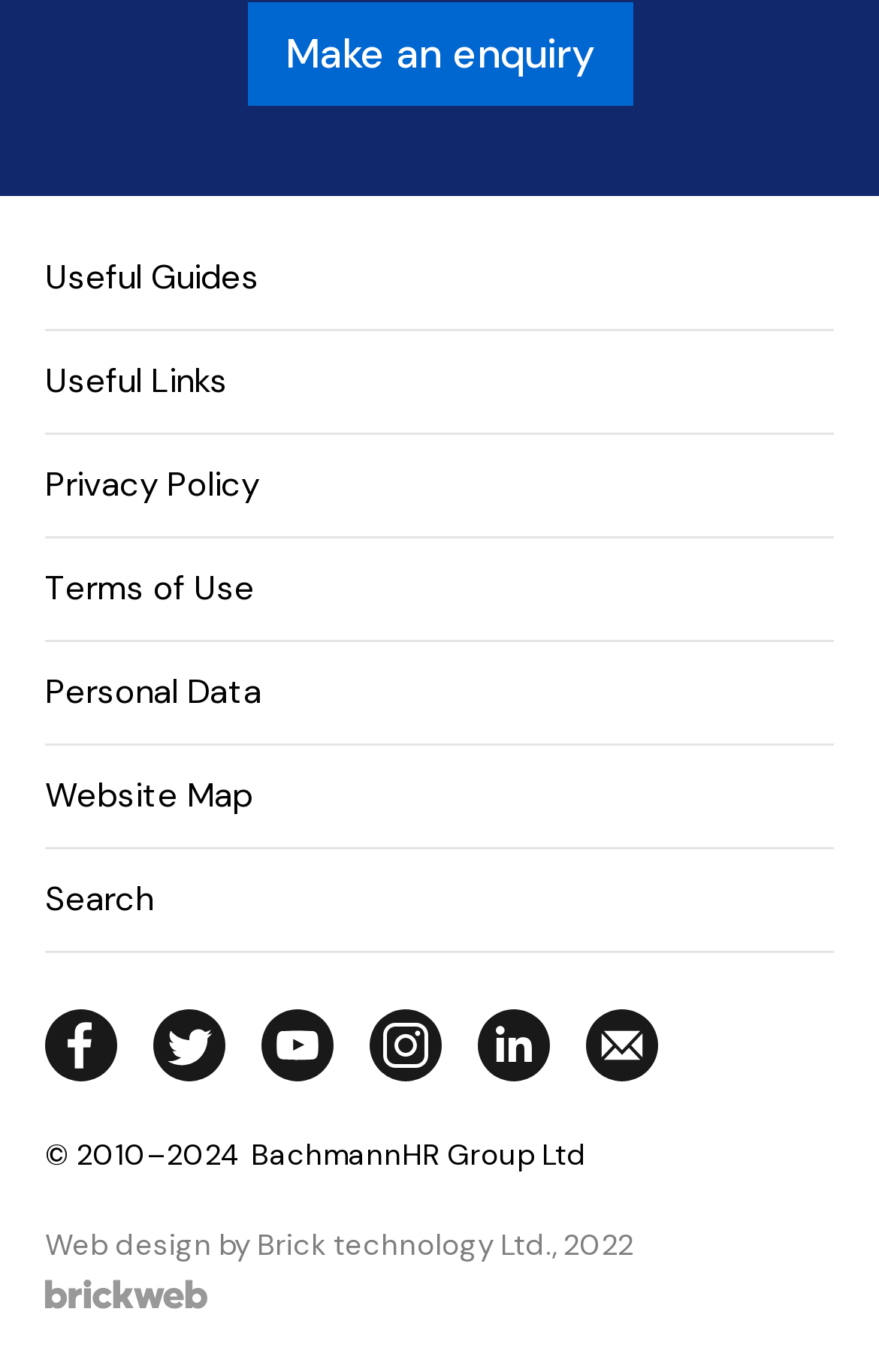Please determine the bounding box coordinates of the area that needs to be clicked to complete this task: 'Subscribe to the Newsletter'. The coordinates must be four float numbers between 0 and 1, formatted as [left, top, right, bottom].

[0.646, 0.722, 0.769, 0.801]